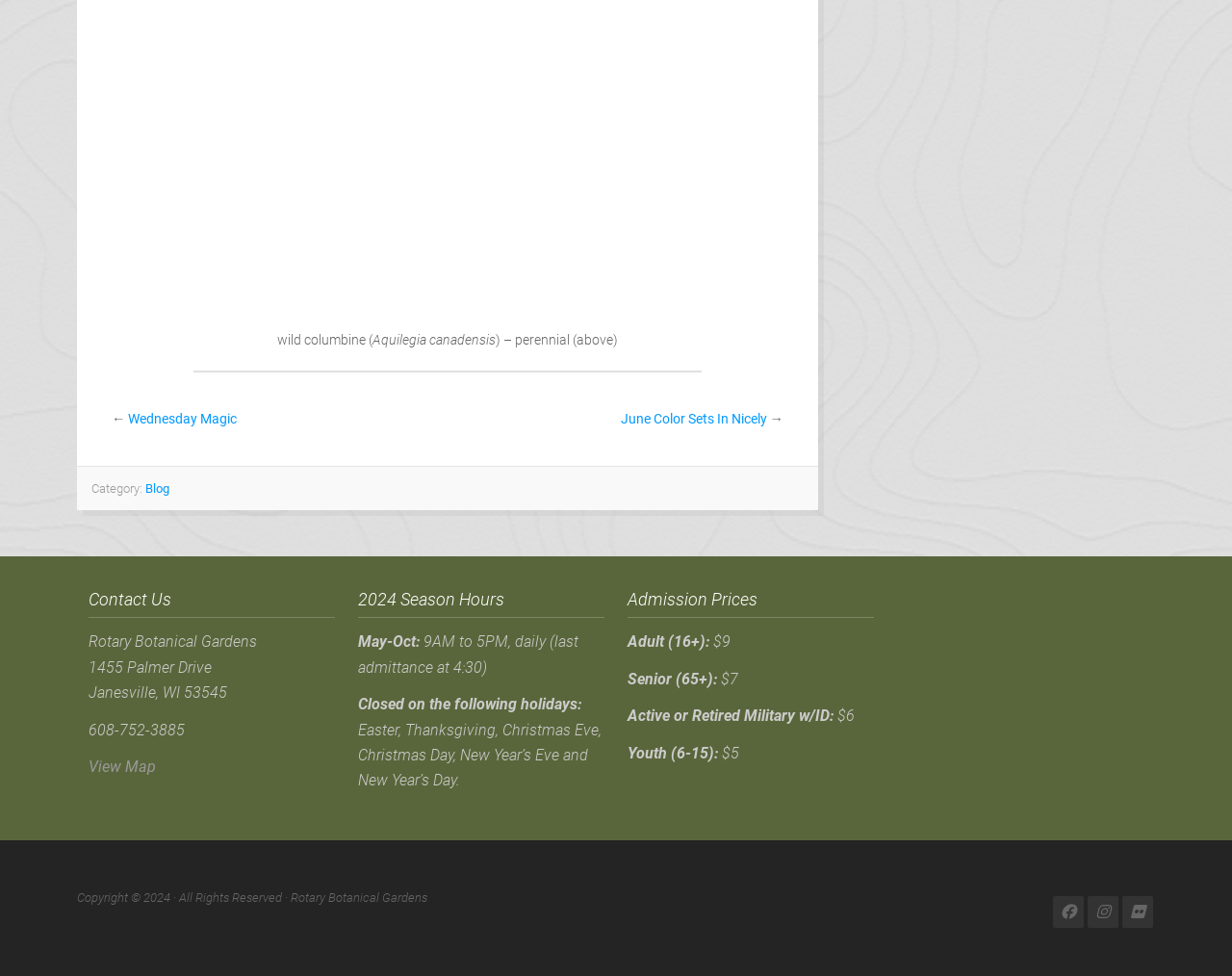Look at the image and give a detailed response to the following question: What are the hours of operation from May to October?

I found the answer by looking at the 2024 season hours section, where it says 'May-Oct: 9AM to 5PM, daily'.